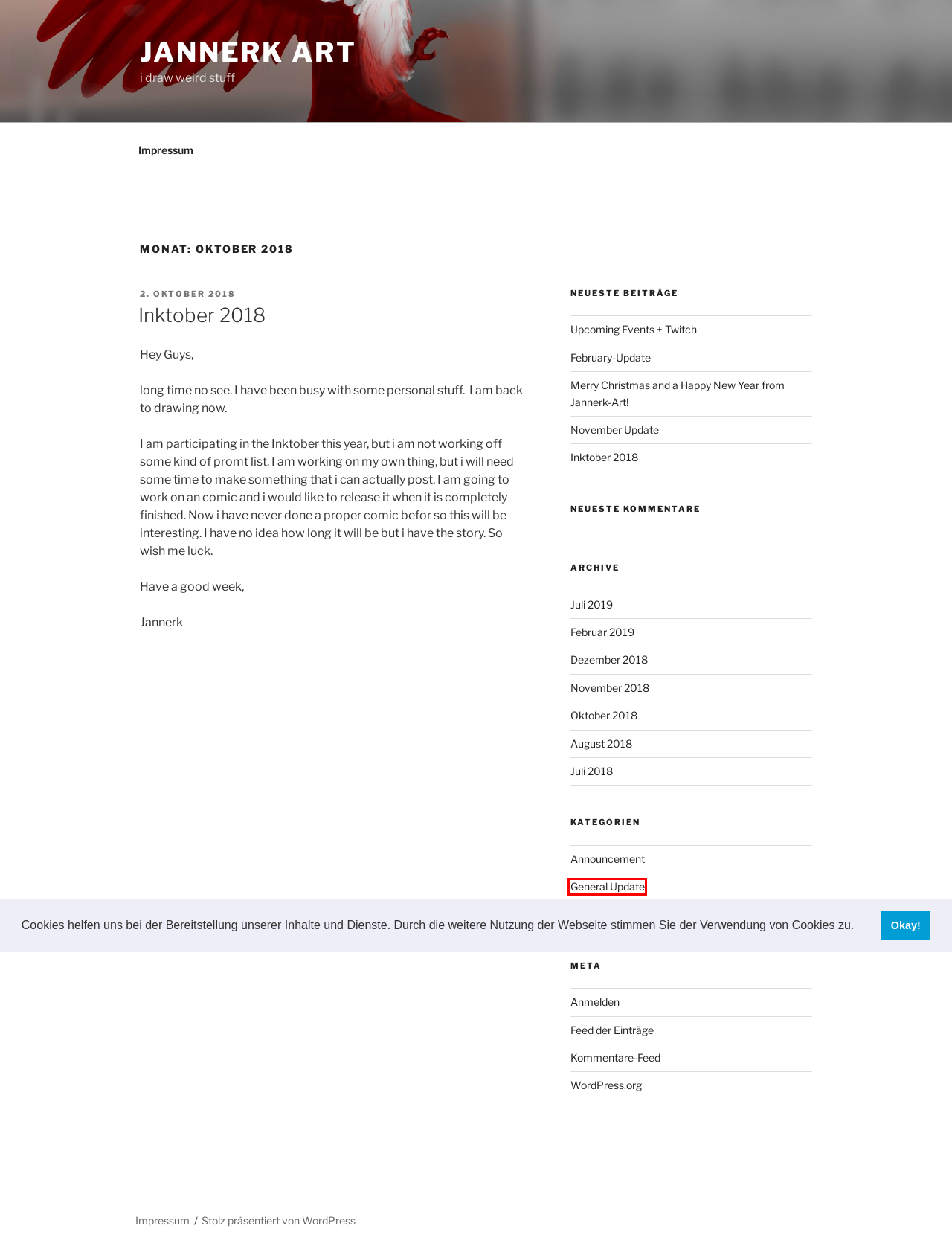Given a webpage screenshot with a red bounding box around a particular element, identify the best description of the new webpage that will appear after clicking on the element inside the red bounding box. Here are the candidates:
A. Inktober 2018 – Jannerk Art
B. General Update – Jannerk Art
C. Uncategorized – Jannerk Art
D. Dezember 2018 – Jannerk Art
E. Juli 2018 – Jannerk Art
F. Februar 2019 – Jannerk Art
G. Anmelden ‹ Jannerk Art — WordPress
H. Announcement – Jannerk Art

B